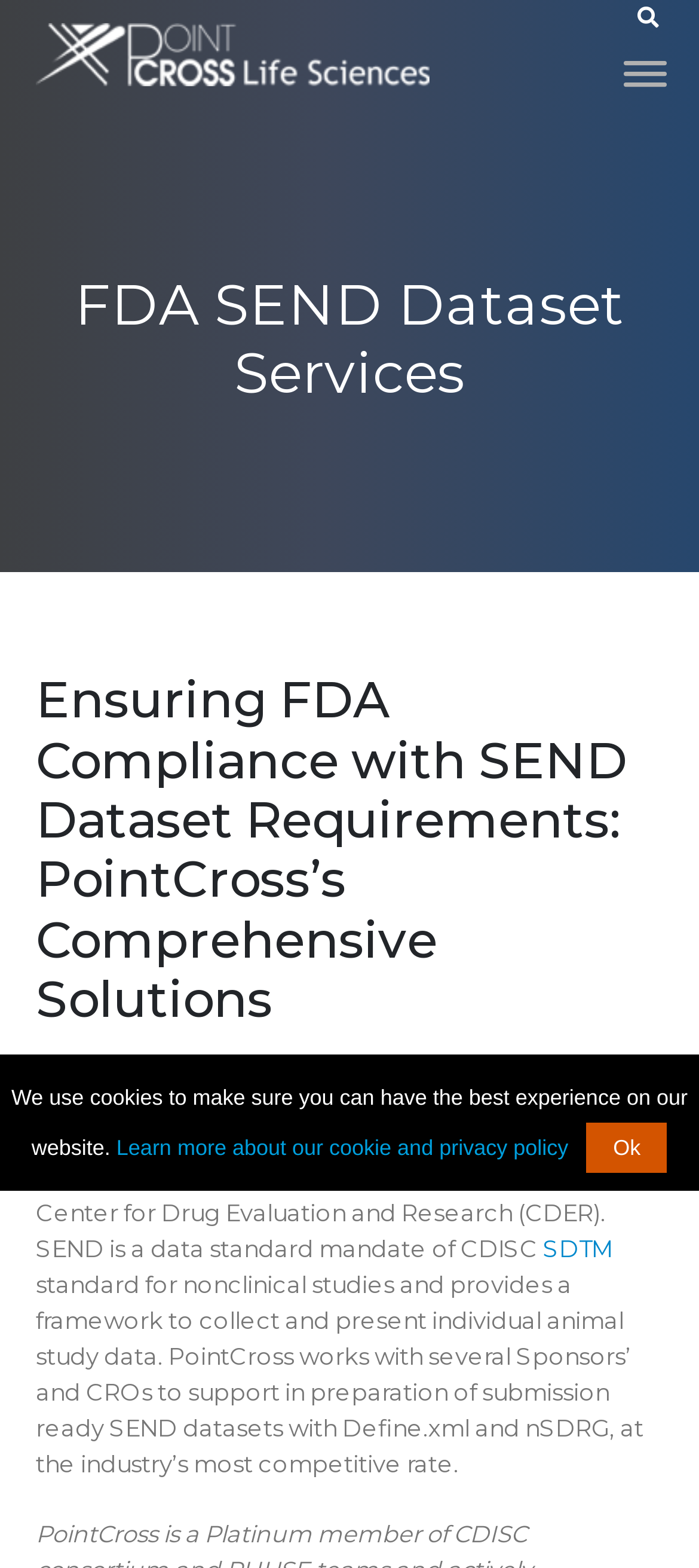What is the relationship between PointCross and the FDA?
From the image, provide a succinct answer in one word or a short phrase.

PointCross helps with FDA compliance